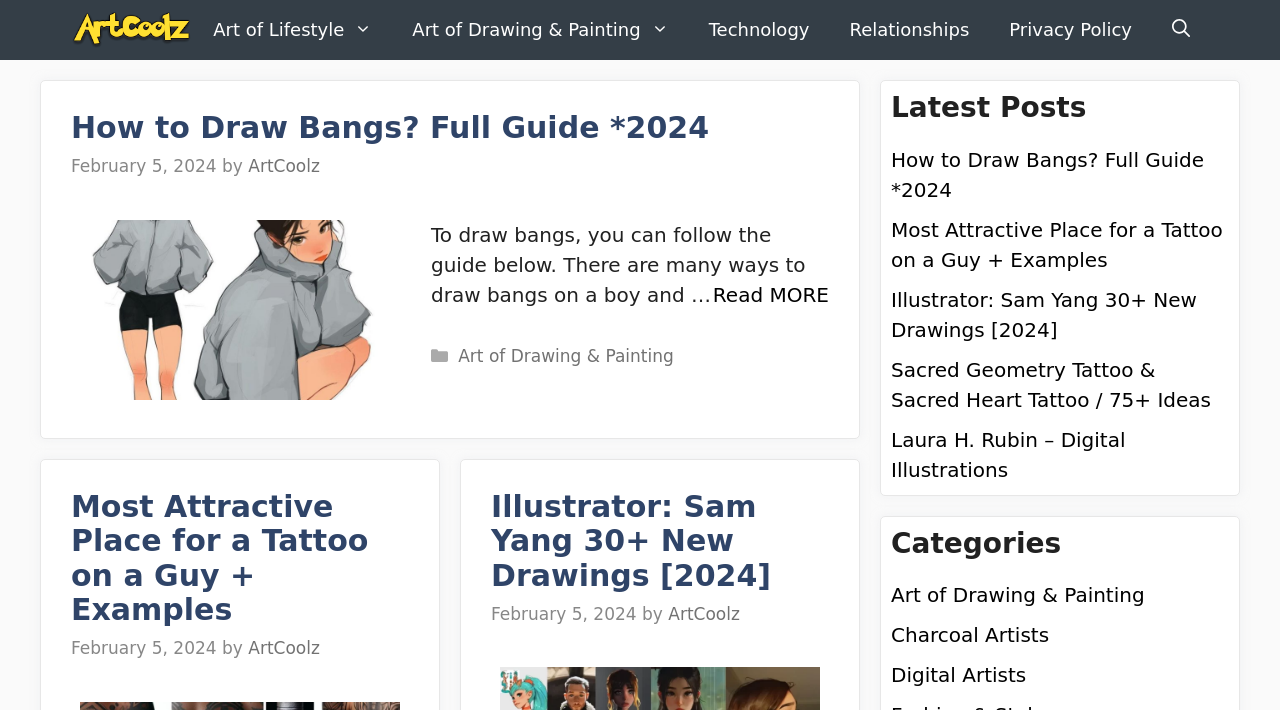Find the bounding box coordinates for the HTML element described as: "Privacy Policy". The coordinates should consist of four float values between 0 and 1, i.e., [left, top, right, bottom].

[0.773, 0.0, 0.9, 0.085]